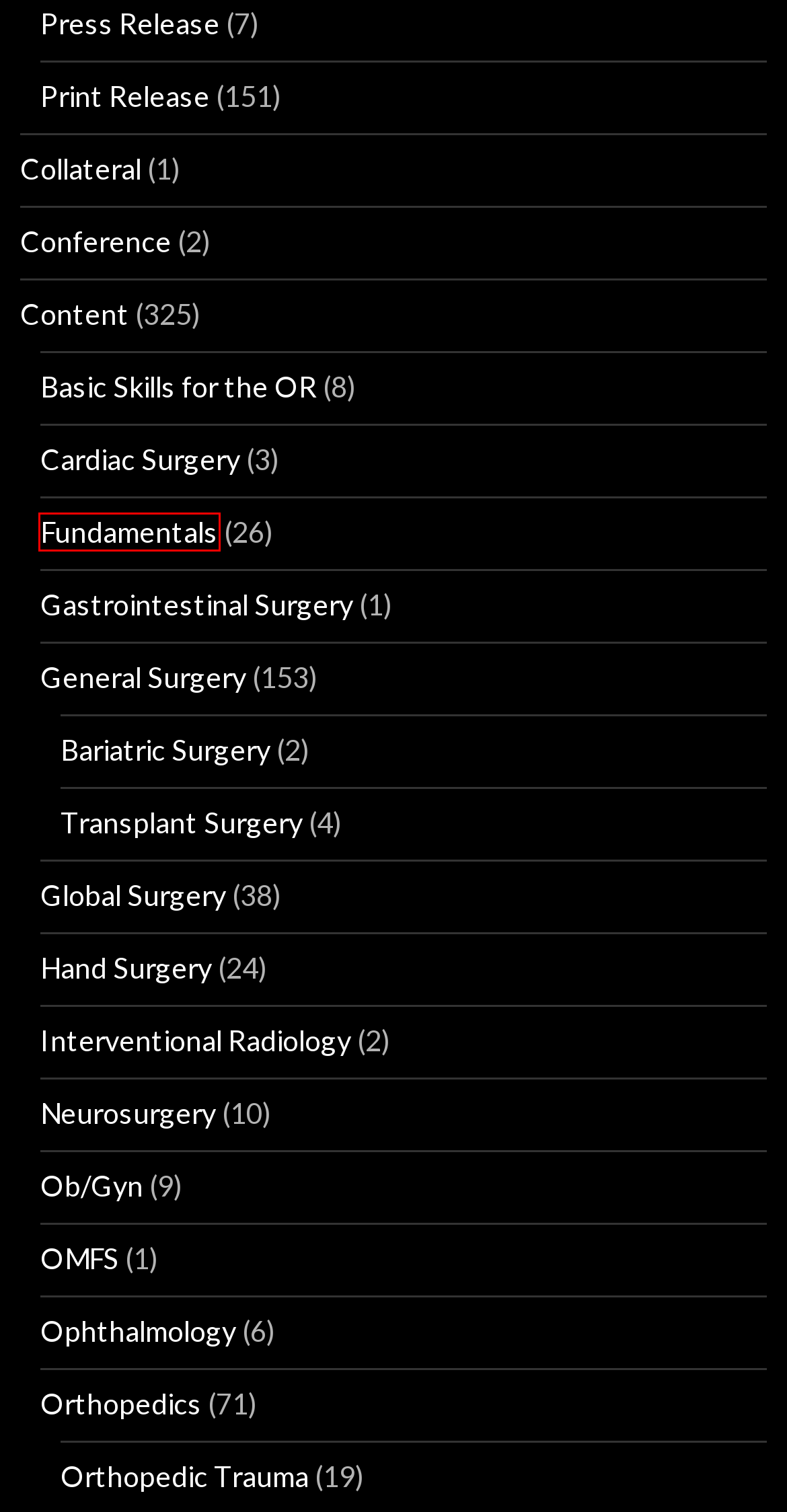Examine the screenshot of a webpage with a red bounding box around a UI element. Select the most accurate webpage description that corresponds to the new page after clicking the highlighted element. Here are the choices:
A. Neurosurgery | JOMI News
B. Cardiac Surgery | JOMI News
C. Transplant Surgery | JOMI News
D. Global Surgery | JOMI News
E. OMFS | JOMI News
F. General Surgery | JOMI News
G. Gastrointestinal Surgery | JOMI News
H. Fundamentals | JOMI News

H